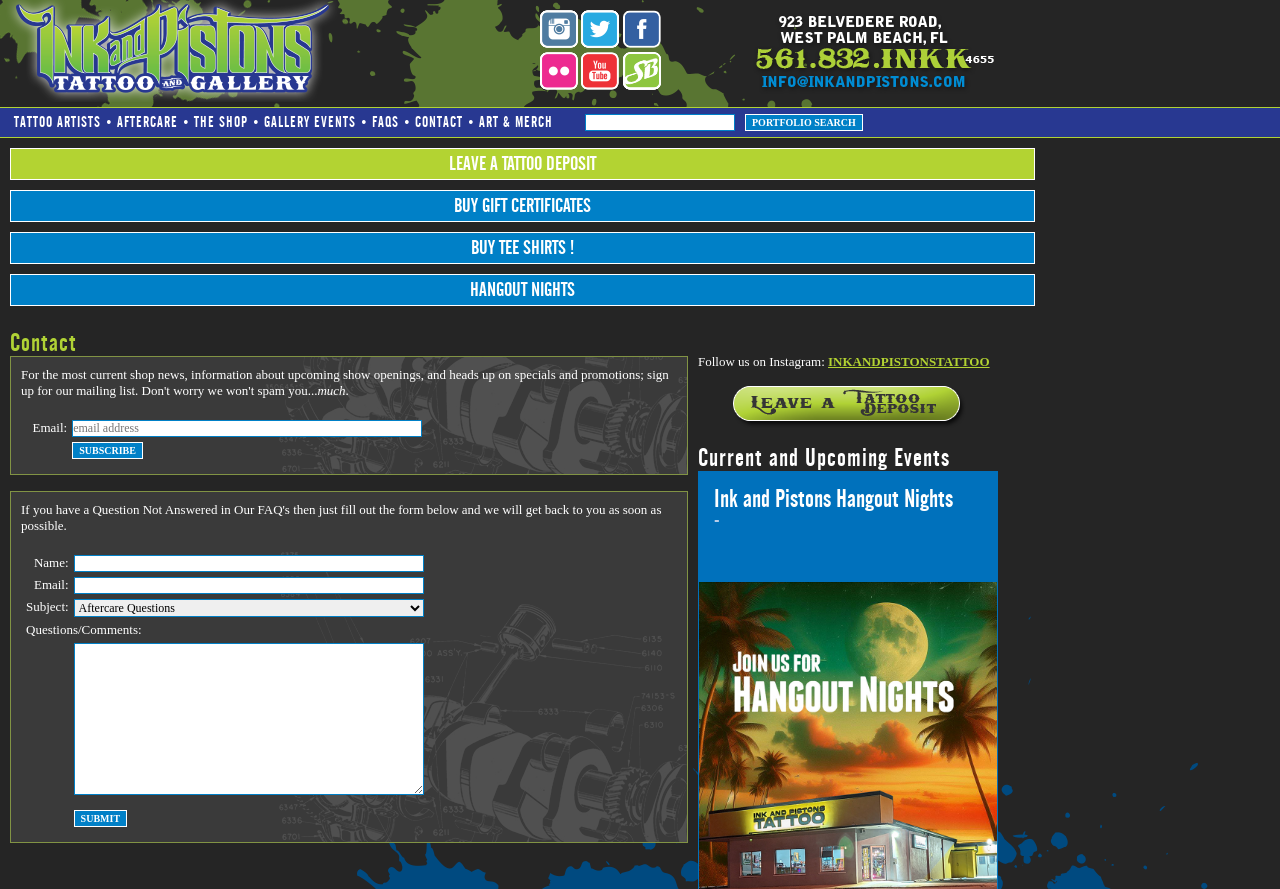What is the name of the tattoo shop?
Based on the image, respond with a single word or phrase.

Ink & Pistons Tattoo